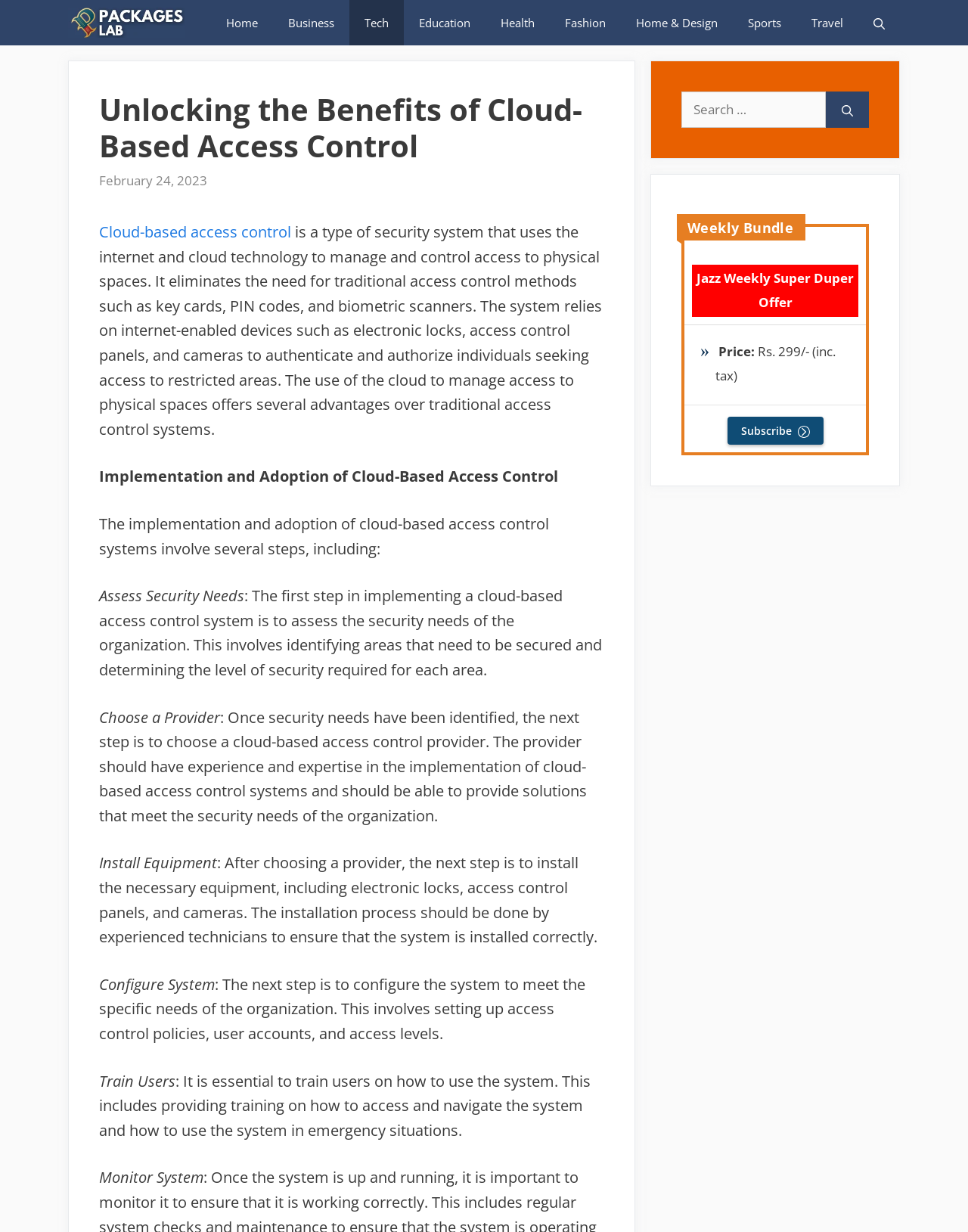Reply to the question with a brief word or phrase: What type of security system is described?

Cloud-based access control